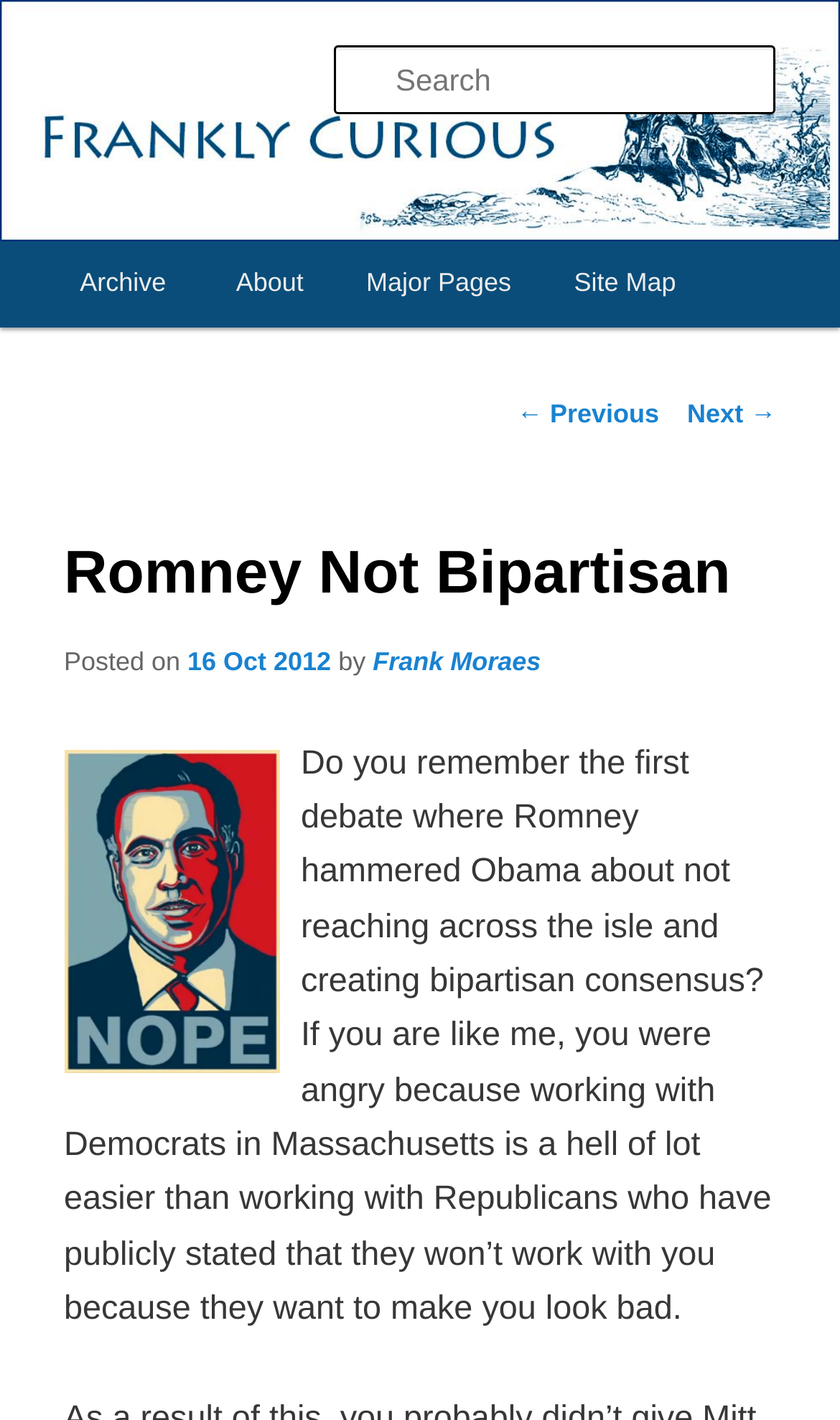What is the name of the website?
Your answer should be a single word or phrase derived from the screenshot.

Frankly Curious